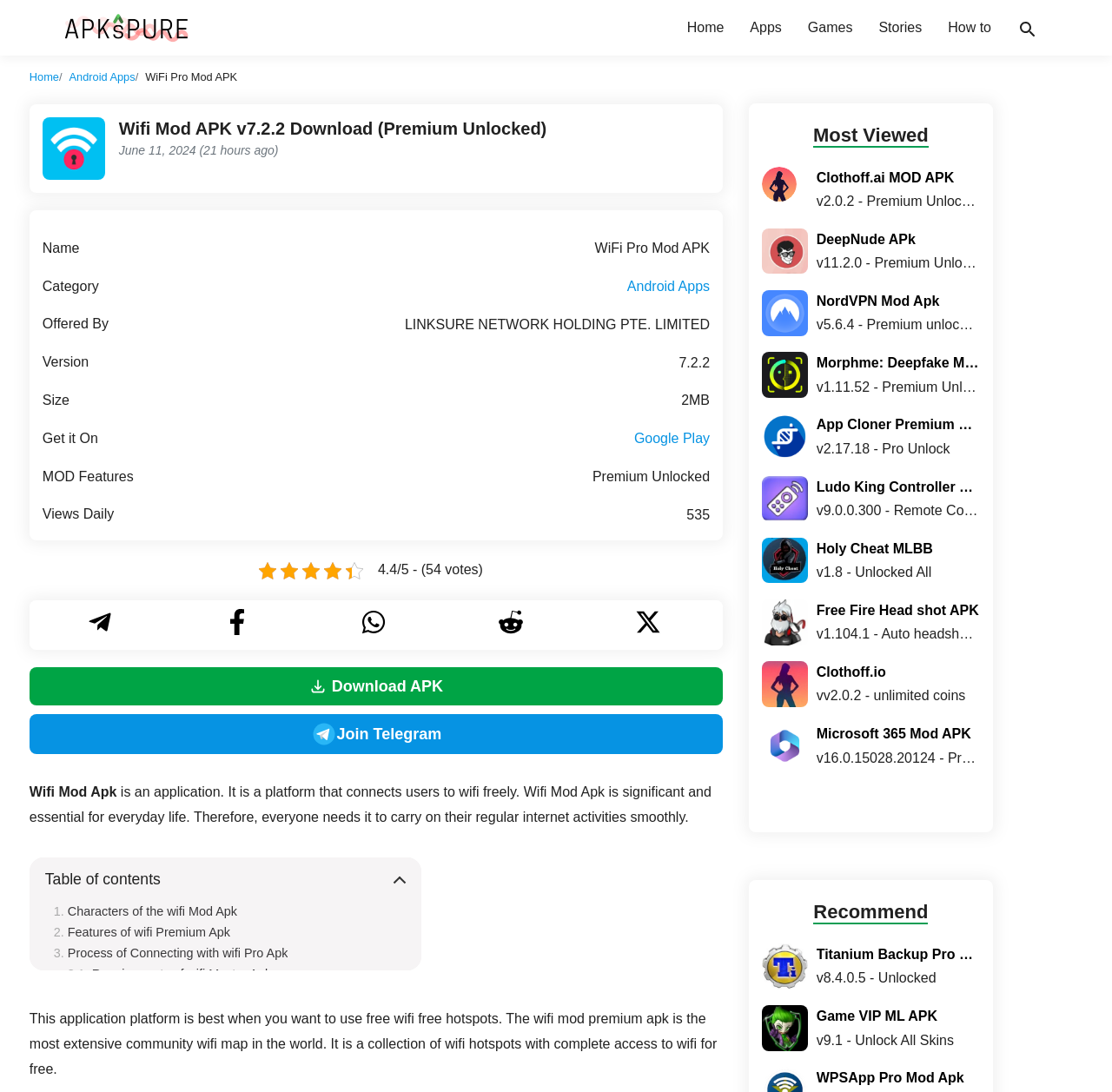Please specify the bounding box coordinates of the clickable region necessary for completing the following instruction: "Click on the 'APKsPure' link". The coordinates must consist of four float numbers between 0 and 1, i.e., [left, top, right, bottom].

[0.055, 0.018, 0.172, 0.032]